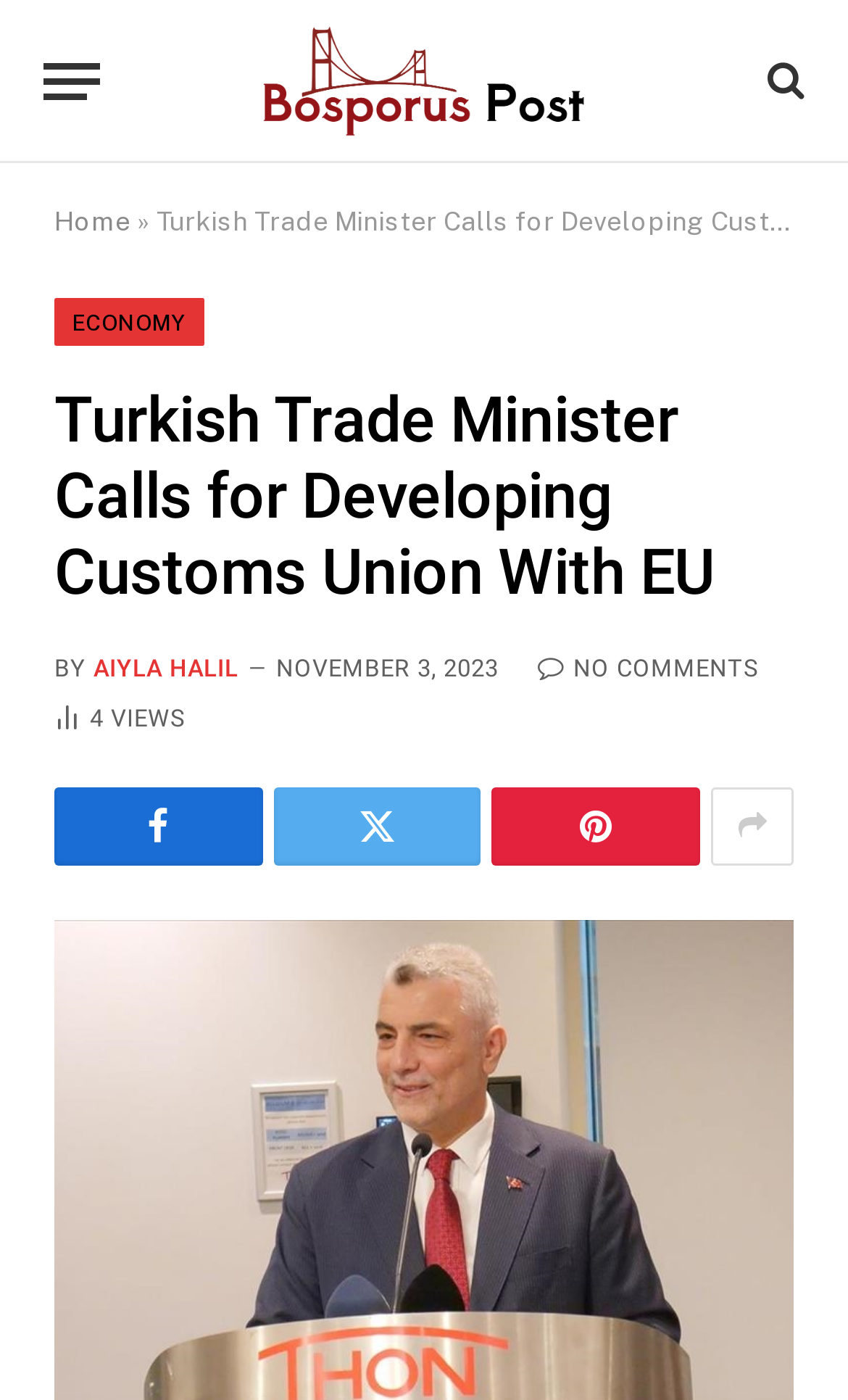Find the headline of the webpage and generate its text content.

Turkish Trade Minister Calls for Developing Customs Union With EU